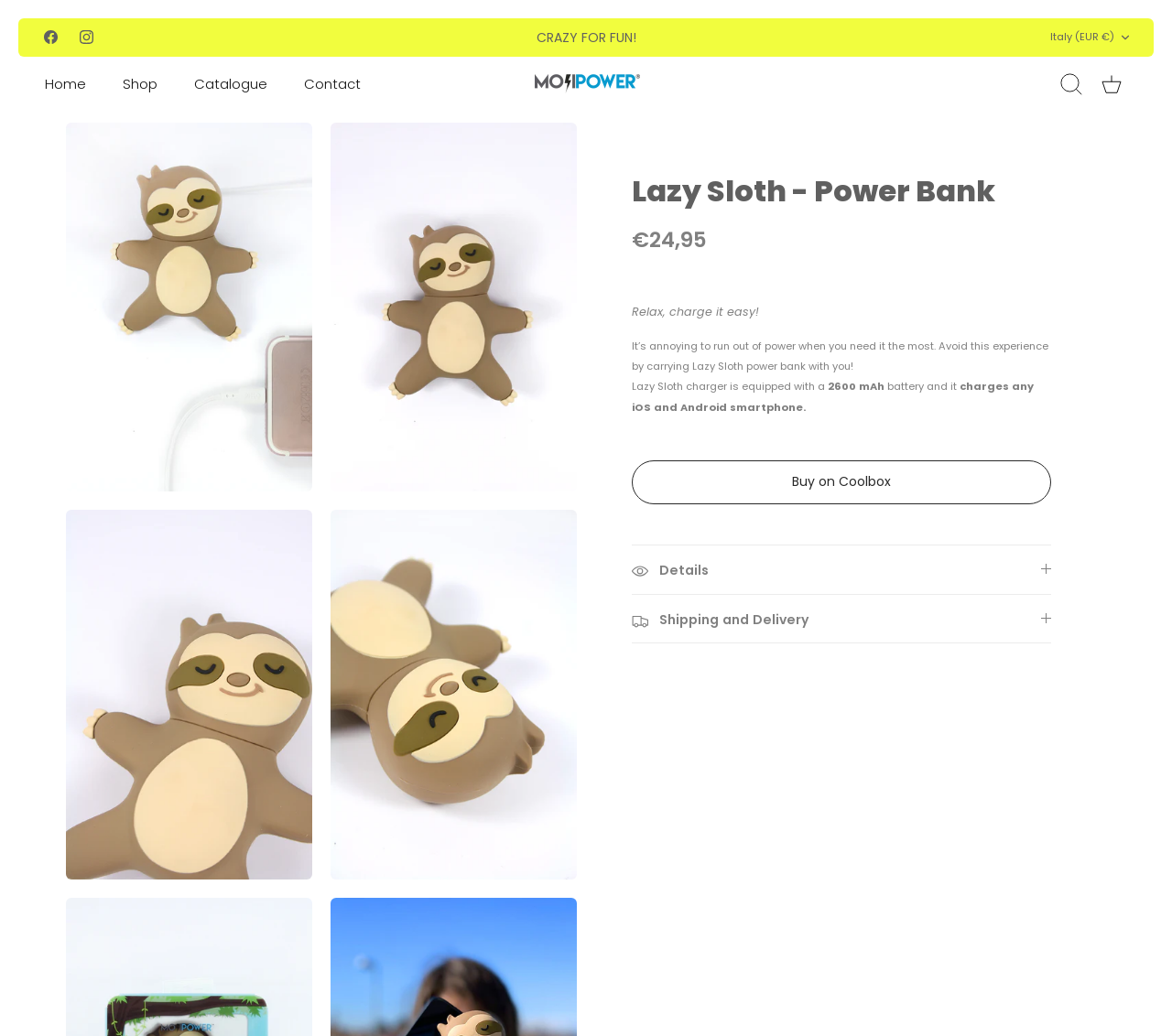Please identify the coordinates of the bounding box for the clickable region that will accomplish this instruction: "Select Italy as currency".

[0.896, 0.022, 0.966, 0.05]